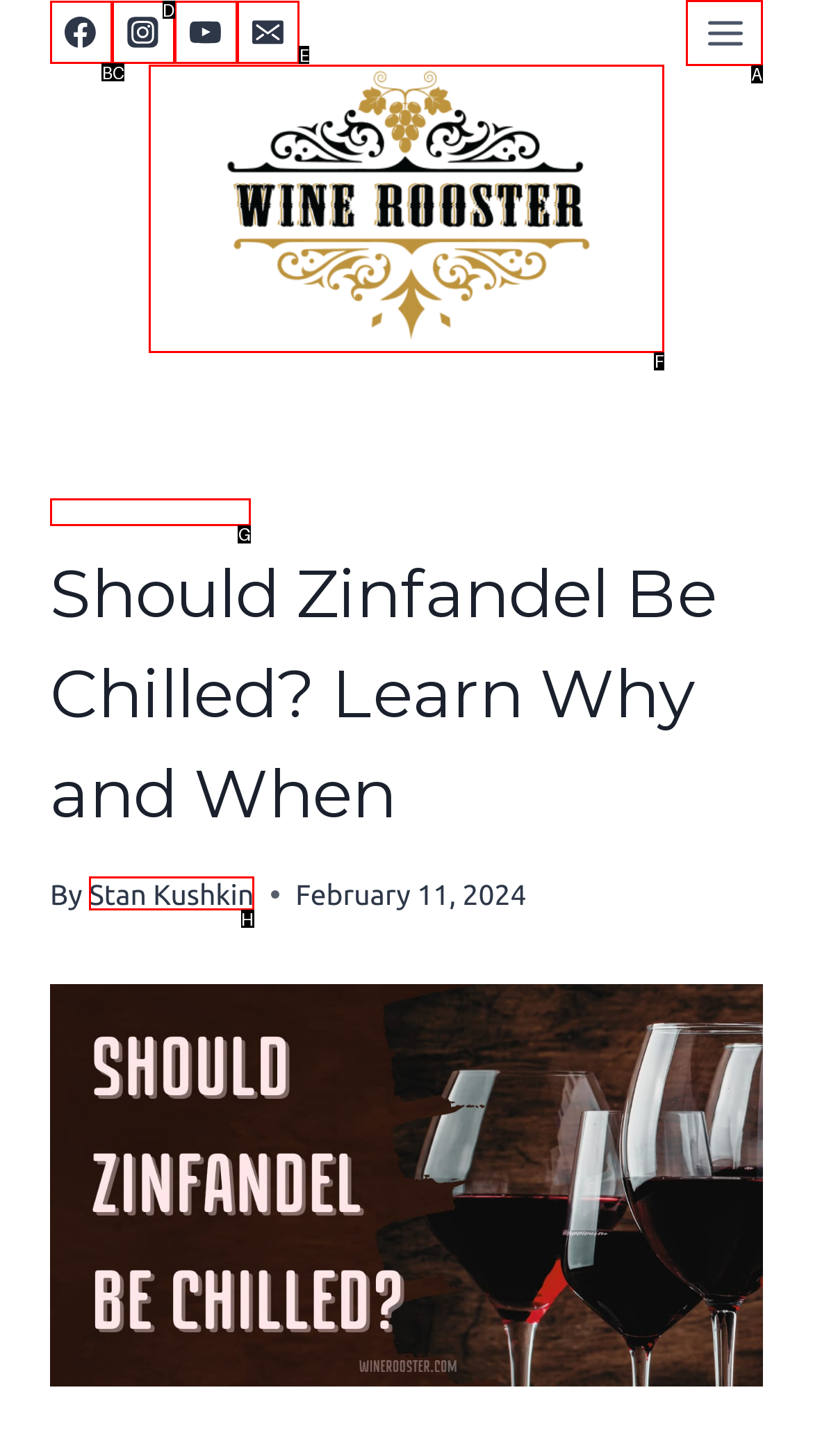Identify the correct option to click in order to accomplish the task: Open the menu Provide your answer with the letter of the selected choice.

A